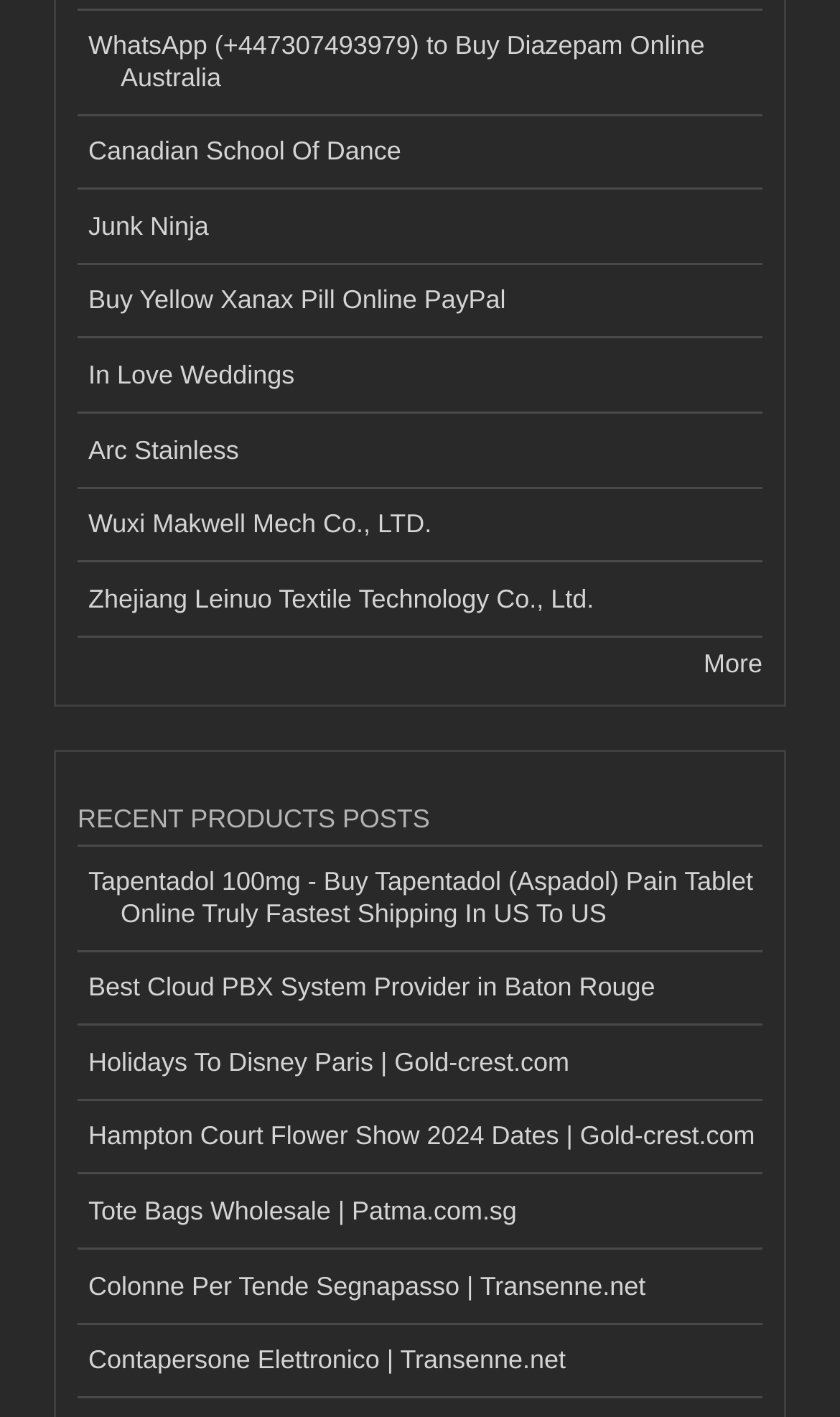By analyzing the image, answer the following question with a detailed response: Is there a link related to holidays?

The link 'Holidays To Disney Paris | Gold-crest.com' suggests that there is a link related to holidays on the webpage.